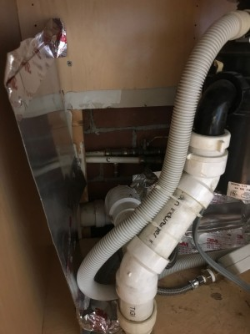What is the environment like under the kitchen sink?
Based on the visual content, answer with a single word or a brief phrase.

cramped space